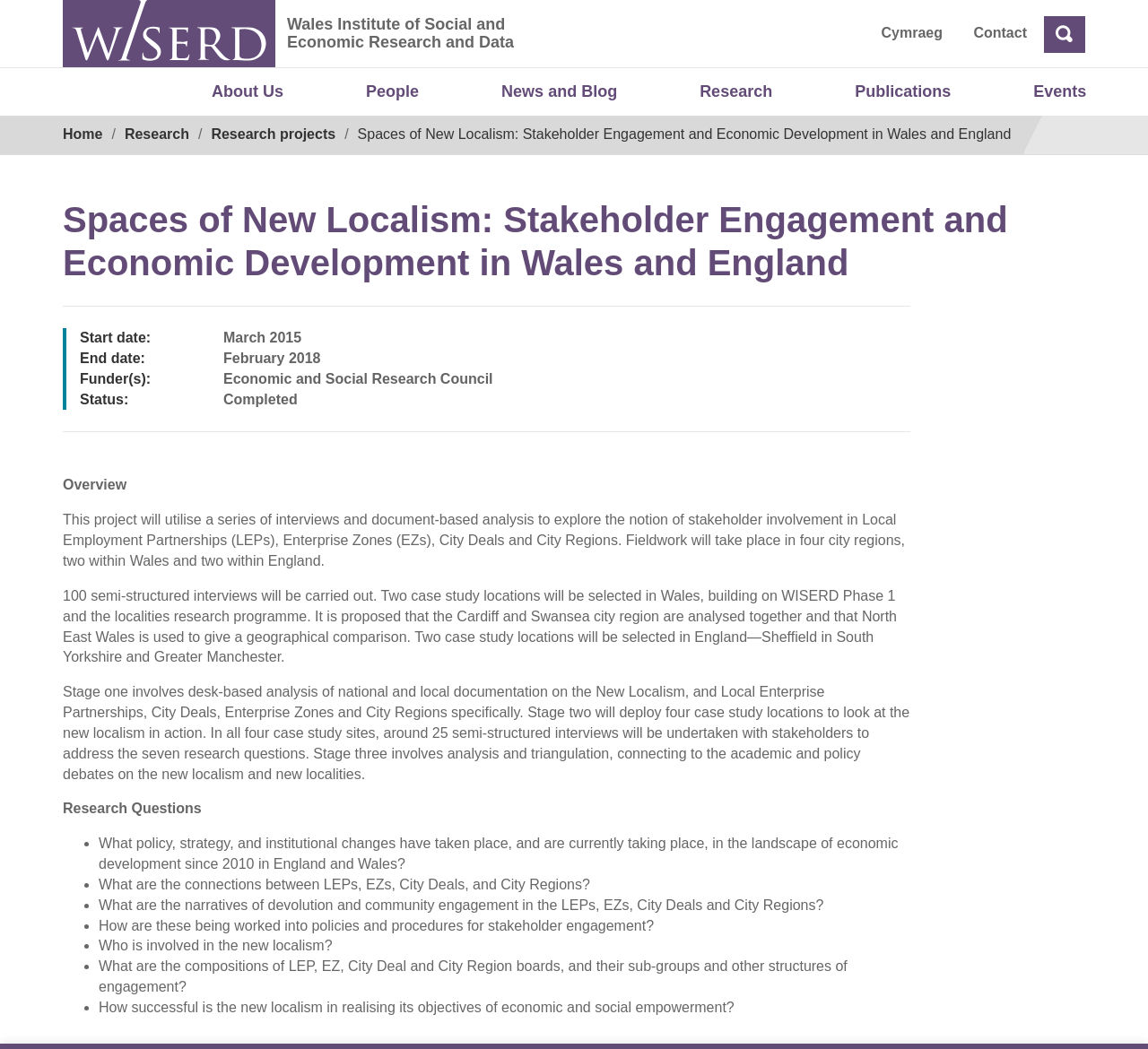Determine the bounding box coordinates of the clickable element to complete this instruction: "View the research questions". Provide the coordinates in the format of four float numbers between 0 and 1, [left, top, right, bottom].

[0.055, 0.764, 0.176, 0.778]